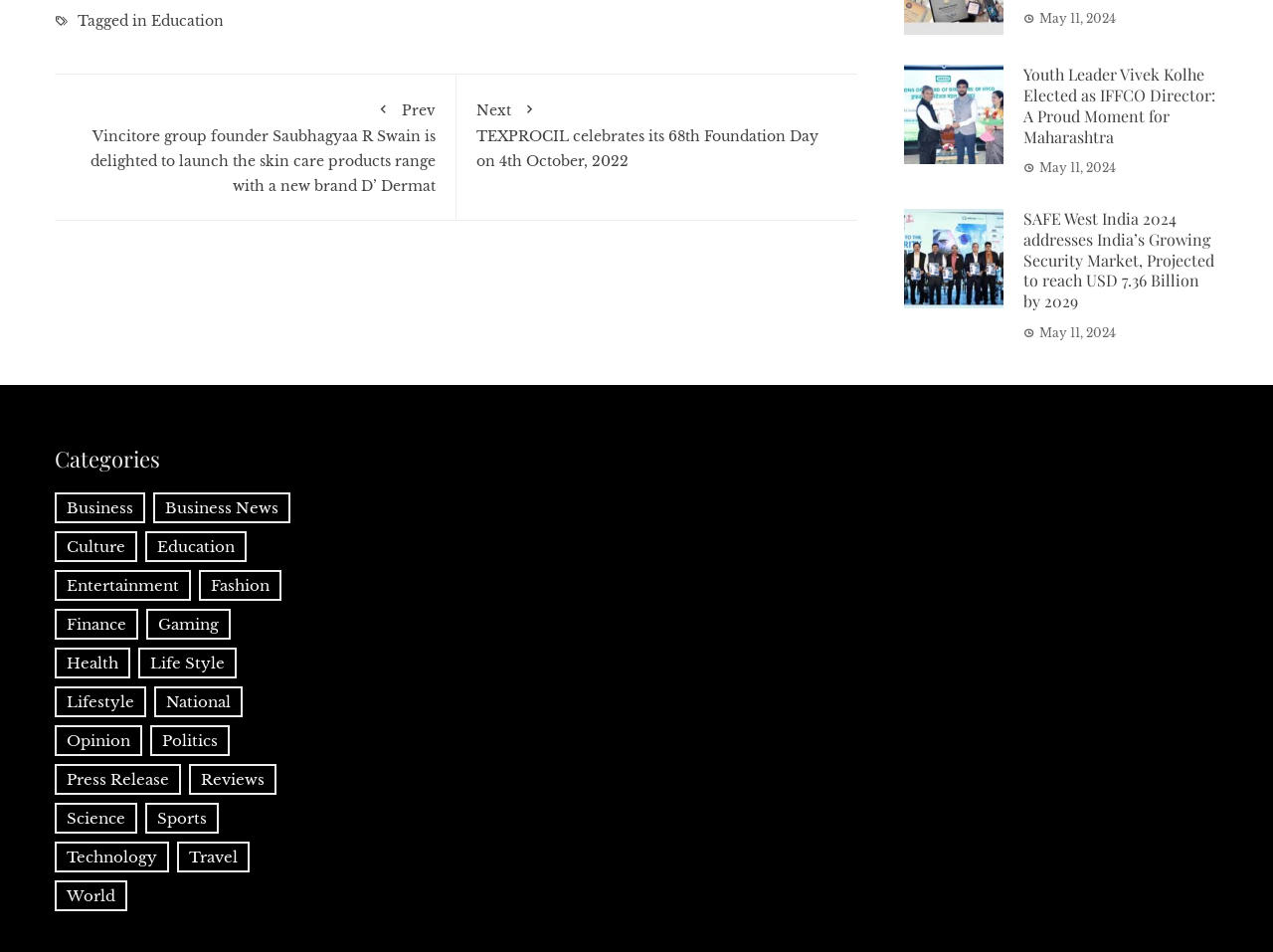Using the information in the image, could you please answer the following question in detail:
What is the title of the article next to the 'Youth Leader Vivek Kolhe Elected as IFFCO Director: A Proud Moment for Maharashtra' article?

I found the title of the article next to the 'Youth Leader Vivek Kolhe Elected as IFFCO Director: A Proud Moment for Maharashtra' article by looking at the link element with the text 'SAFE West India 2024 addresses India’s Growing Security Market, Projected to reach USD 7.36 Billion by 2029', which is located below the 'Youth Leader Vivek Kolhe Elected as IFFCO Director: A Proud Moment for Maharashtra' article.